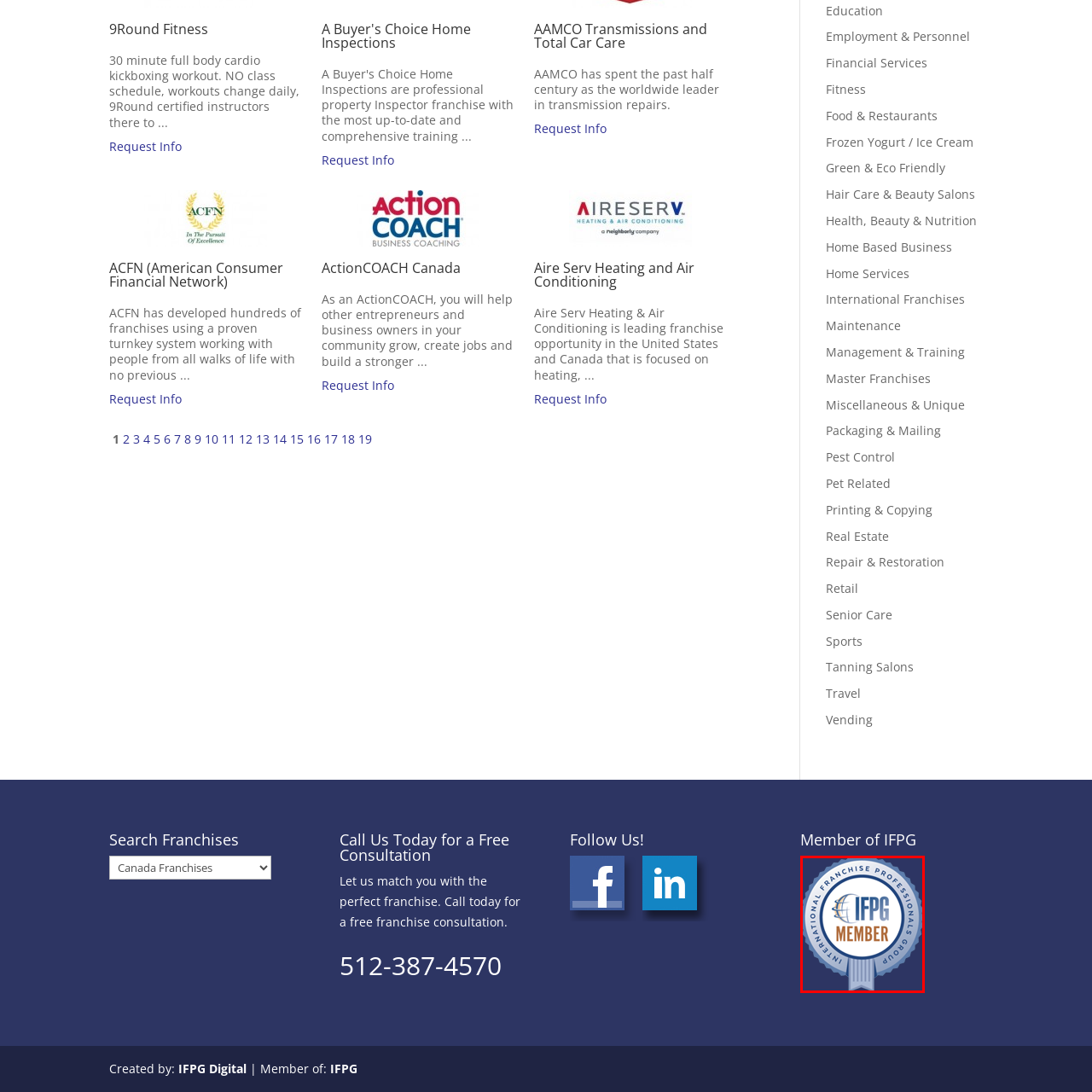What does the badge signify?
Direct your attention to the image bordered by the red bounding box and answer the question in detail, referencing the image.

According to the caption, the badge signifies an affiliation with a network of franchise professionals, emphasizing commitment to excellence and collaboration within the franchise industry.